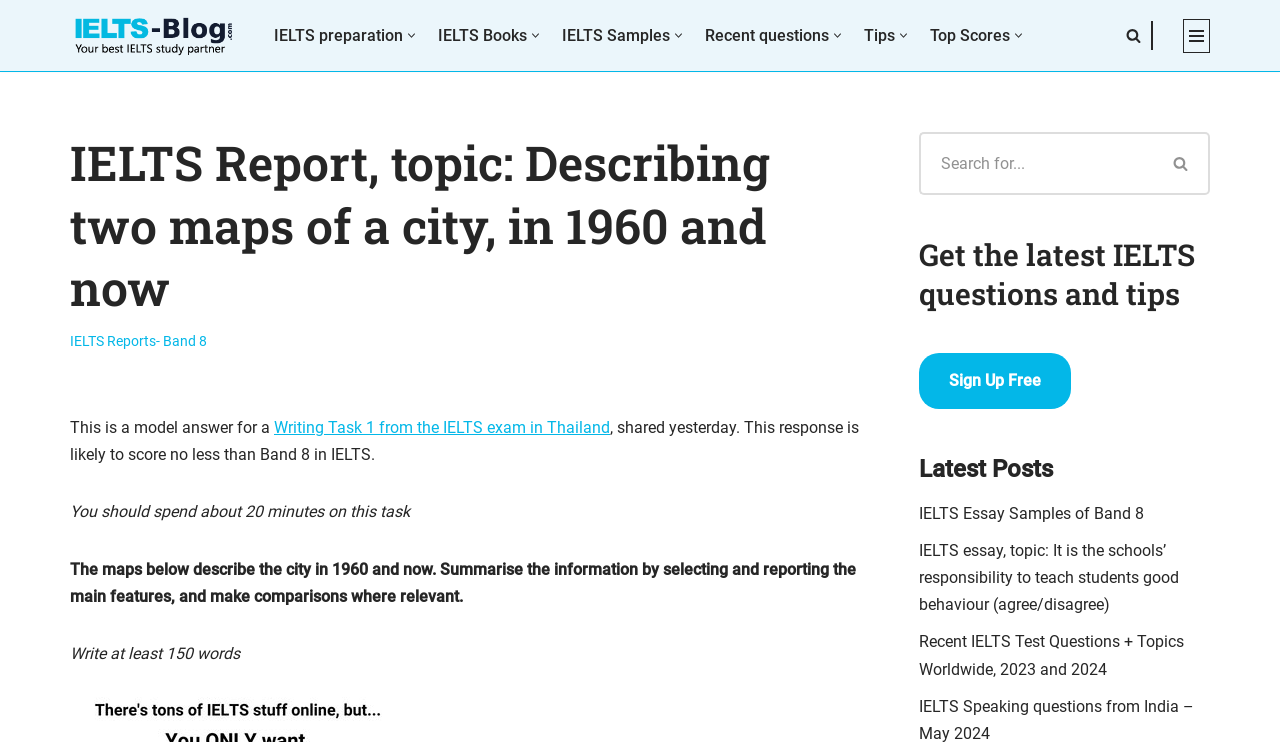What is the purpose of the search bar?
From the details in the image, provide a complete and detailed answer to the question.

The search bar is located on the top right corner of the webpage, and it allows users to search for IELTS-related resources, such as reports, samples, and tips.